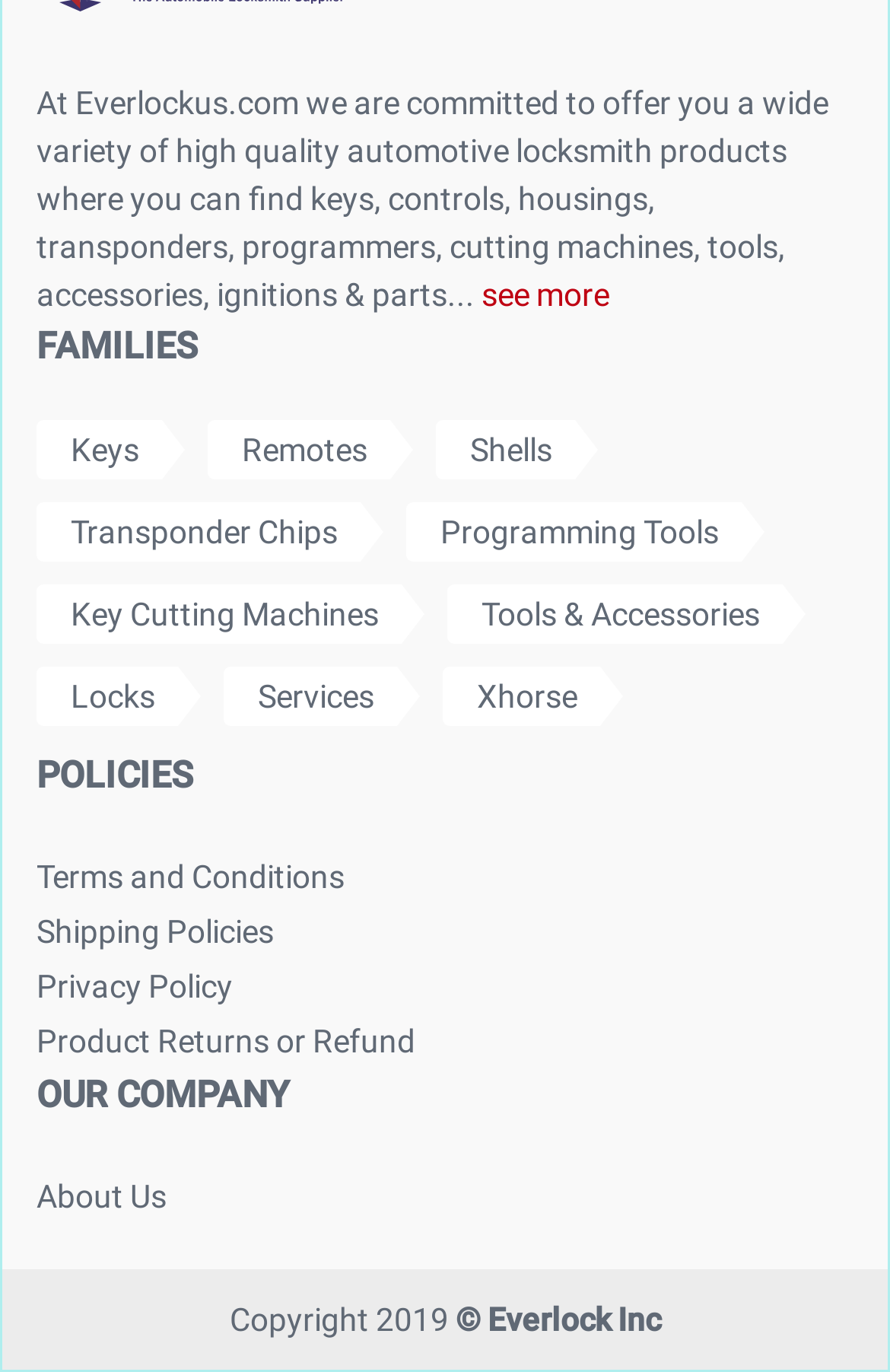Locate the bounding box coordinates of the element that should be clicked to fulfill the instruction: "view Transponder Chips".

[0.041, 0.366, 0.431, 0.41]